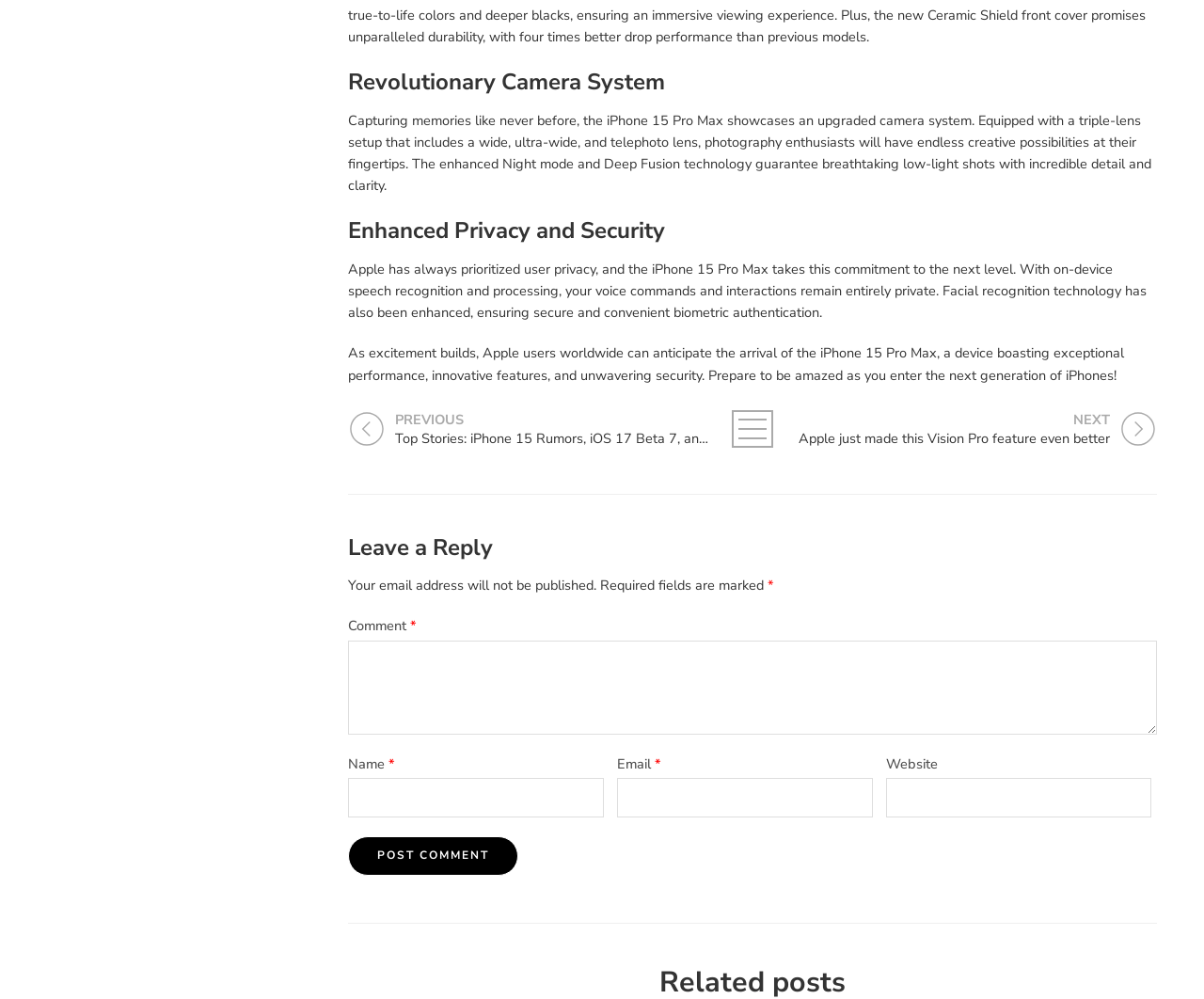Give a one-word or short-phrase answer to the following question: 
How does Apple prioritize user privacy?

On-device speech recognition and processing